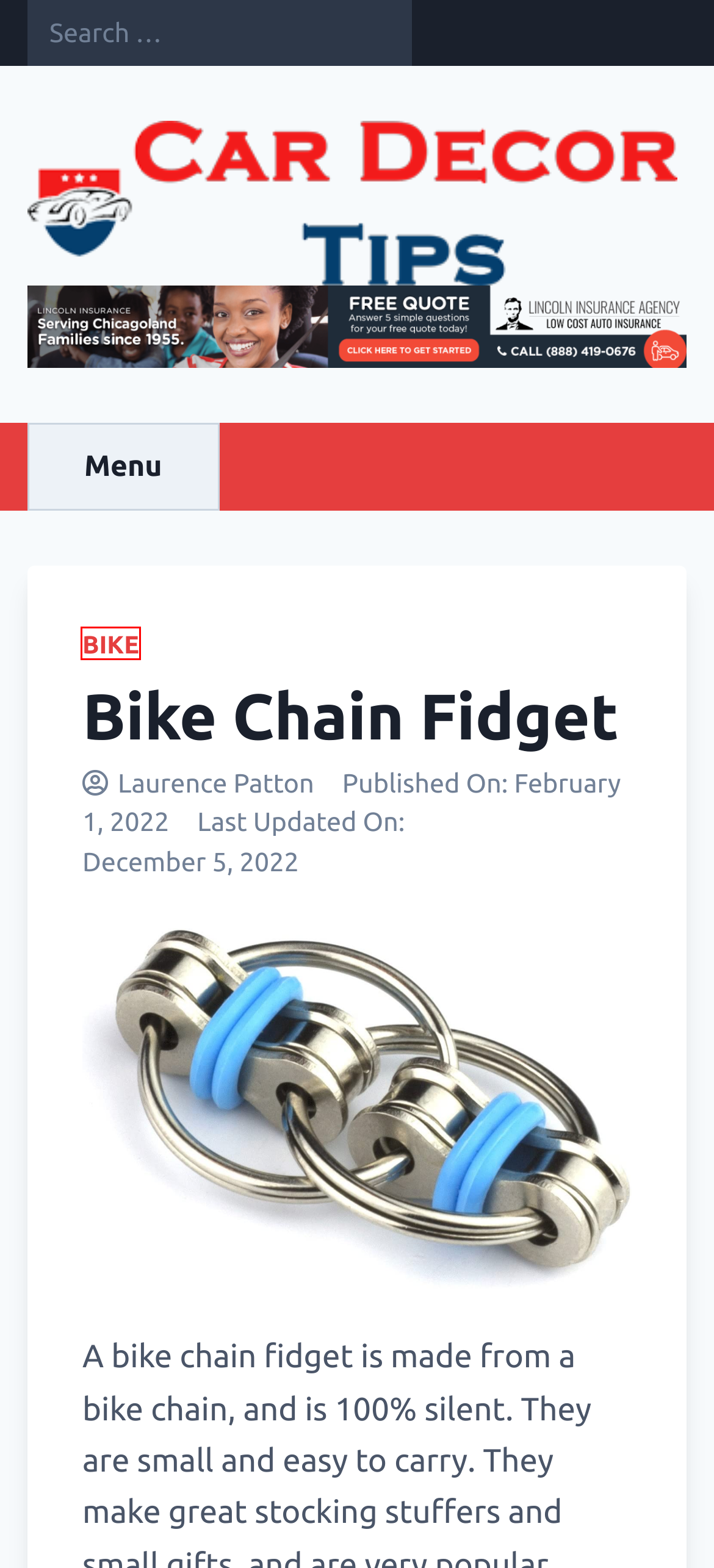Inspect the provided webpage screenshot, concentrating on the element within the red bounding box. Select the description that best represents the new webpage after you click the highlighted element. Here are the candidates:
A. Laurence Patton, Author at Car Decor Tips
B. Truck Driving Tips for Long-Haul Journeys - Car Decor Tips
C. Must-Have Accessories for Cold-Weather Cycling - Car Decor Tips
D. Jeepers Creepers License Plate - BEATNGU - Car Decor Tips
E. The Role of Trucks in Disaster Relief and Emergency Response - Car Decor Tips
F. Self Drive Car Insurance - Car Decor Tips
G. Bike | Bicycle |Two Wheeler Designs, Rate, Reviews, Features
H. Automotive Industry News, Designs, Insurance - Car Decor Tips

G